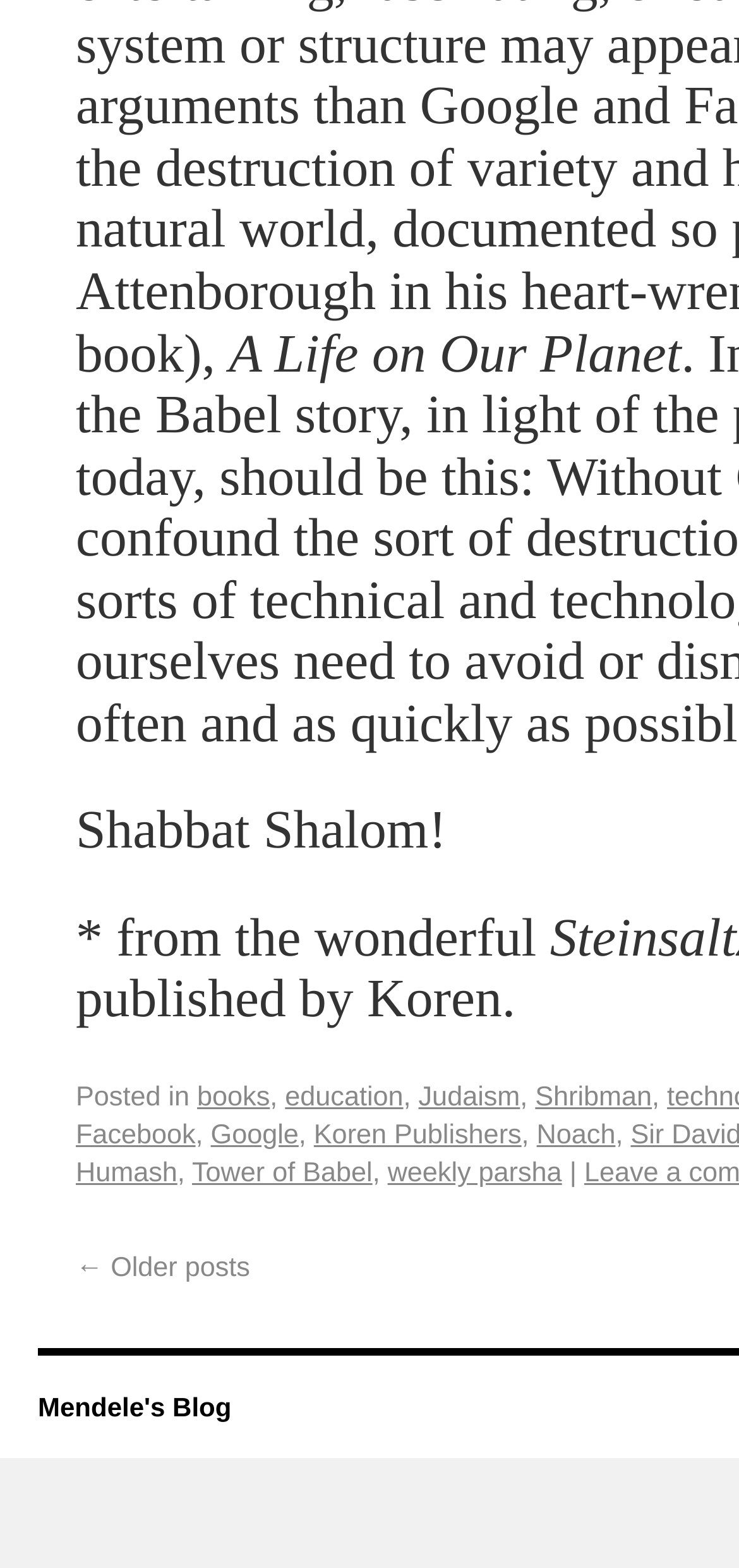What categories is the blog post posted in?
Carefully examine the image and provide a detailed answer to the question.

The categories of the blog post are obtained by looking at the links 'books', 'education', and 'Judaism' that are located below the title of the blog post, which are likely to be the categories that the blog post is posted in.